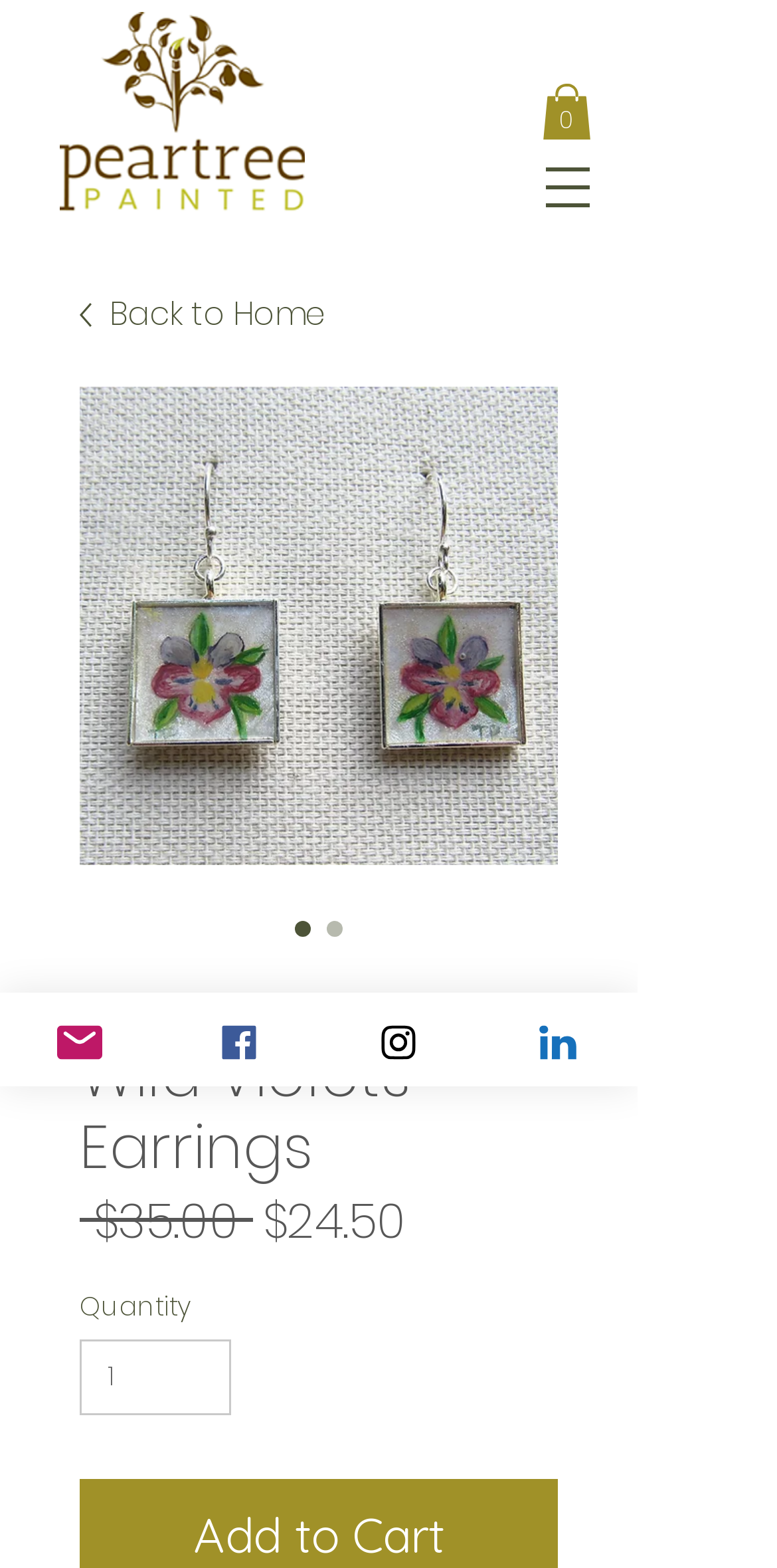Find the bounding box coordinates for the element described here: "Back to Home".

[0.103, 0.185, 0.718, 0.216]